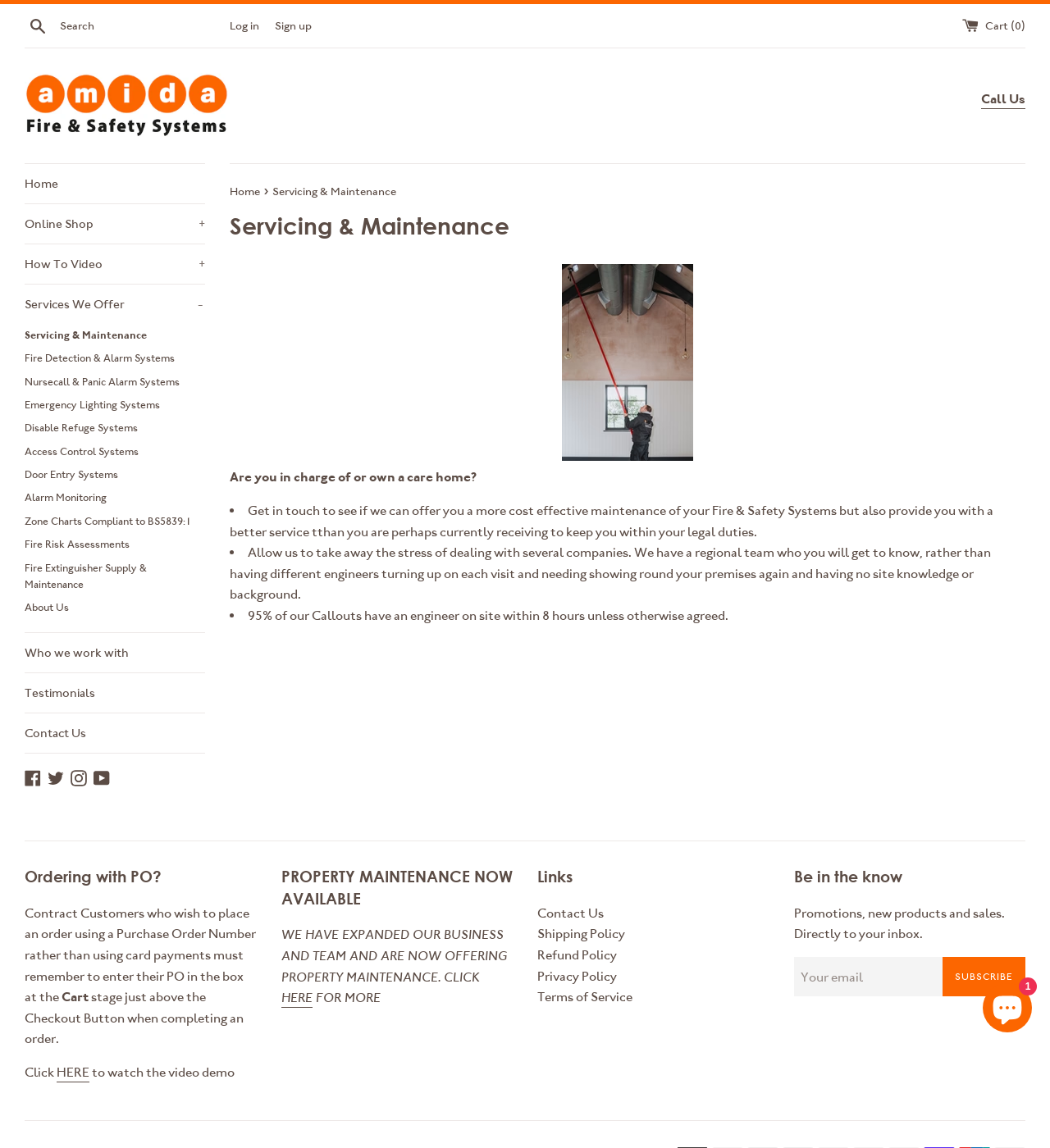Please find the bounding box coordinates of the section that needs to be clicked to achieve this instruction: "Search for something".

[0.023, 0.009, 0.195, 0.036]